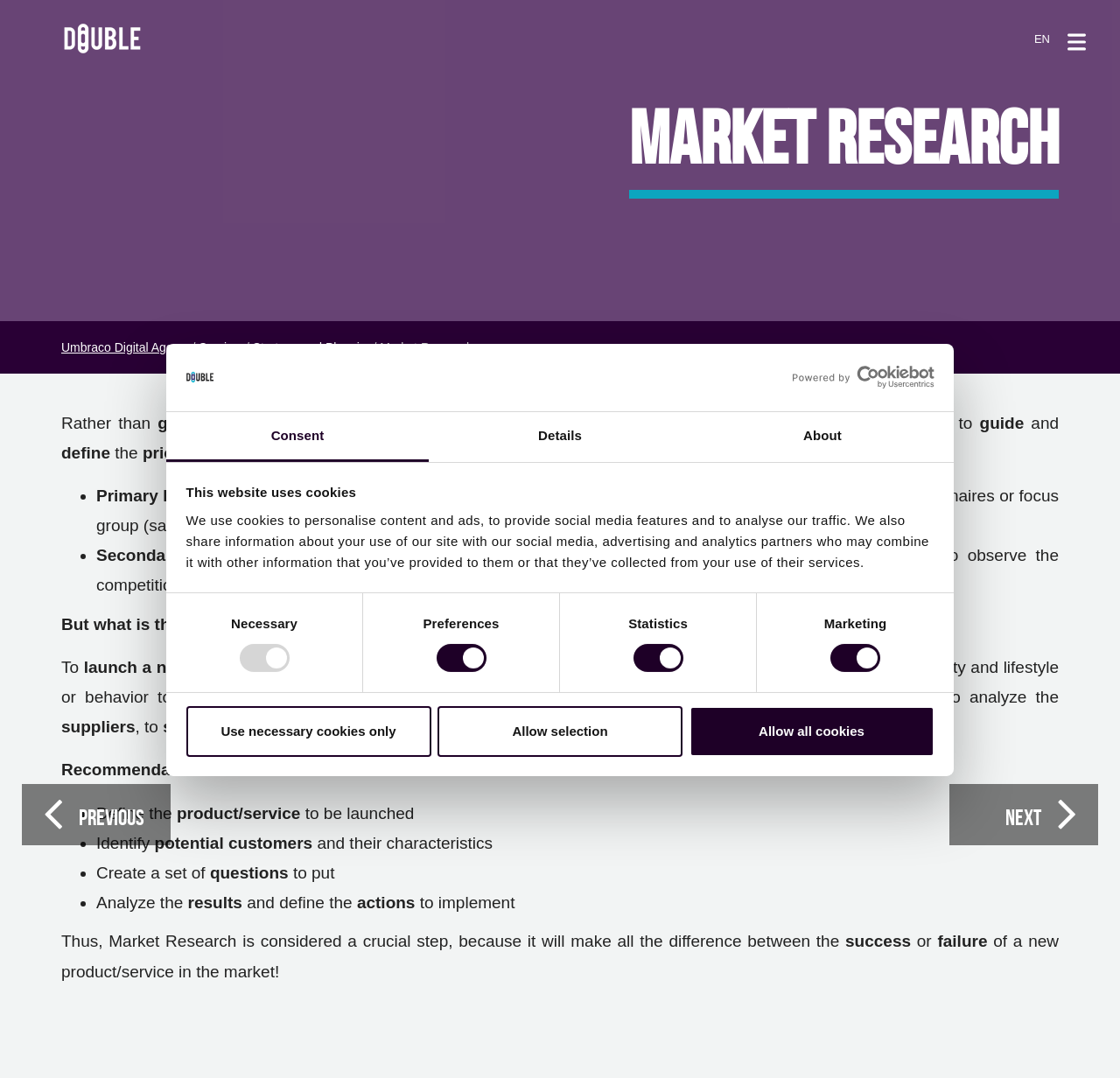Determine the bounding box coordinates of the clickable region to follow the instruction: "Click the 'Allow all cookies' button".

[0.615, 0.655, 0.834, 0.702]